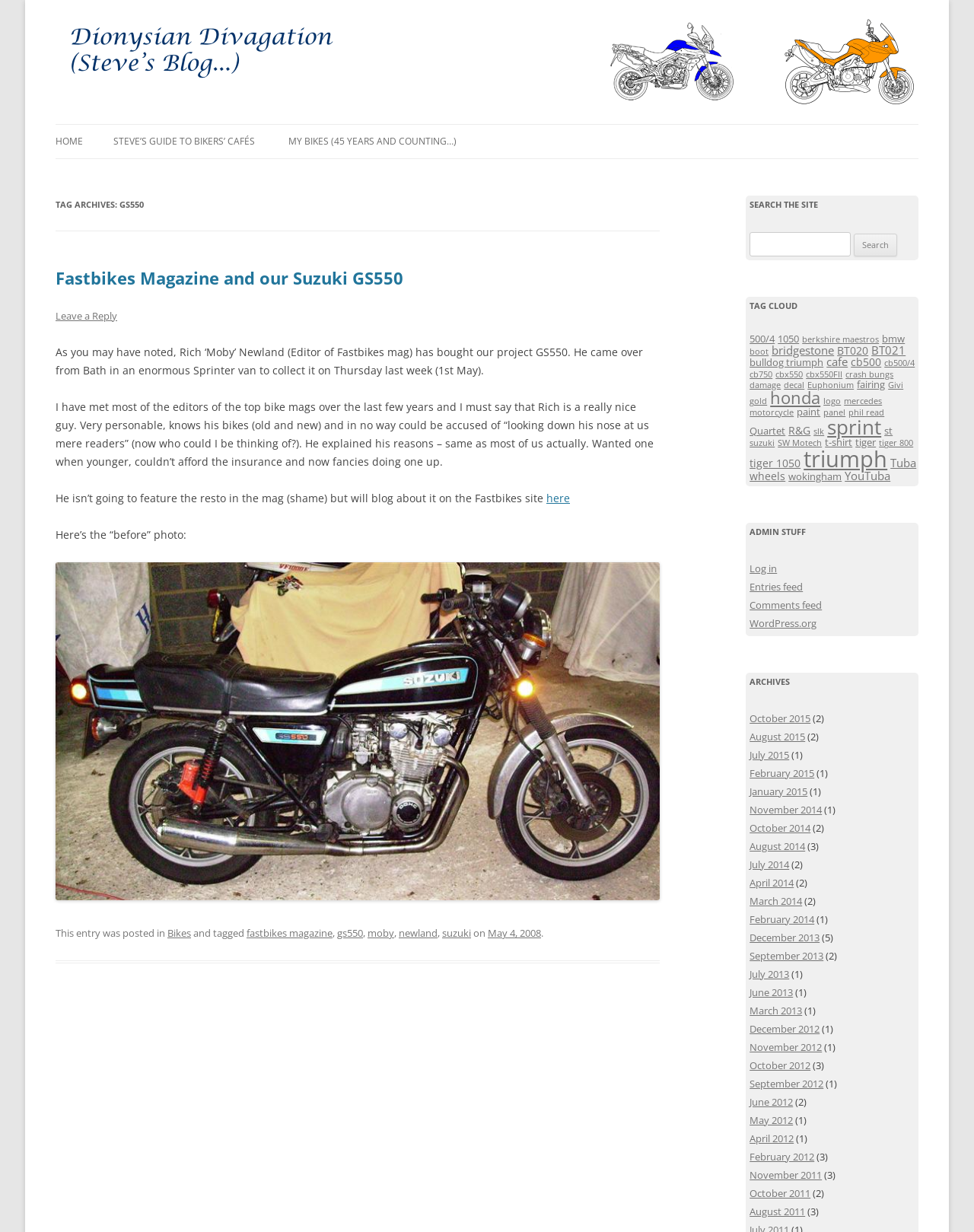Pinpoint the bounding box coordinates of the clickable element needed to complete the instruction: "Leave a reply to the article". The coordinates should be provided as four float numbers between 0 and 1: [left, top, right, bottom].

[0.057, 0.251, 0.12, 0.262]